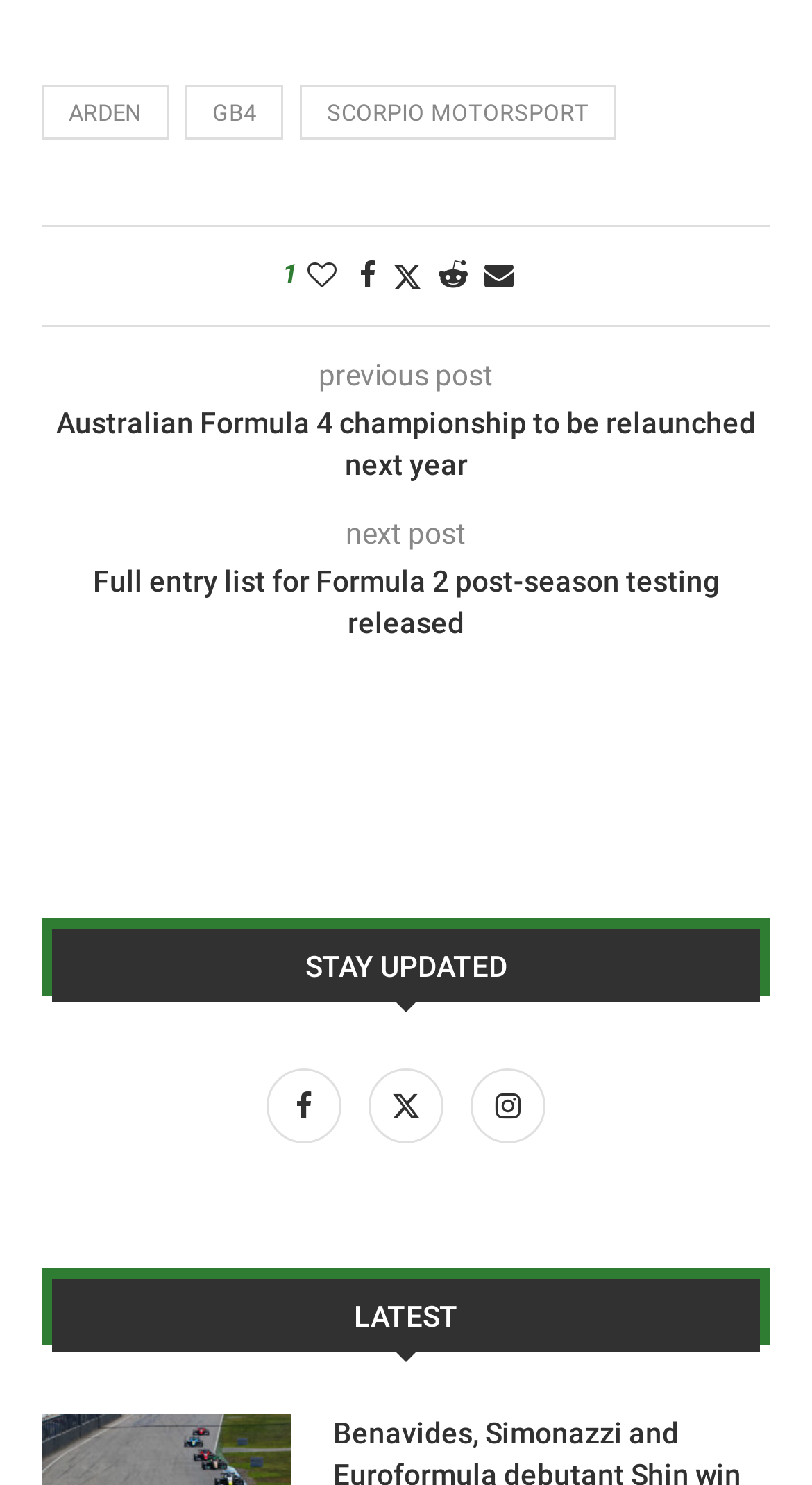How many social media links are available?
Based on the image, please offer an in-depth response to the question.

I counted the number of social media links available at the bottom of the webpage, which are Facebook, Twitter, and Instagram.